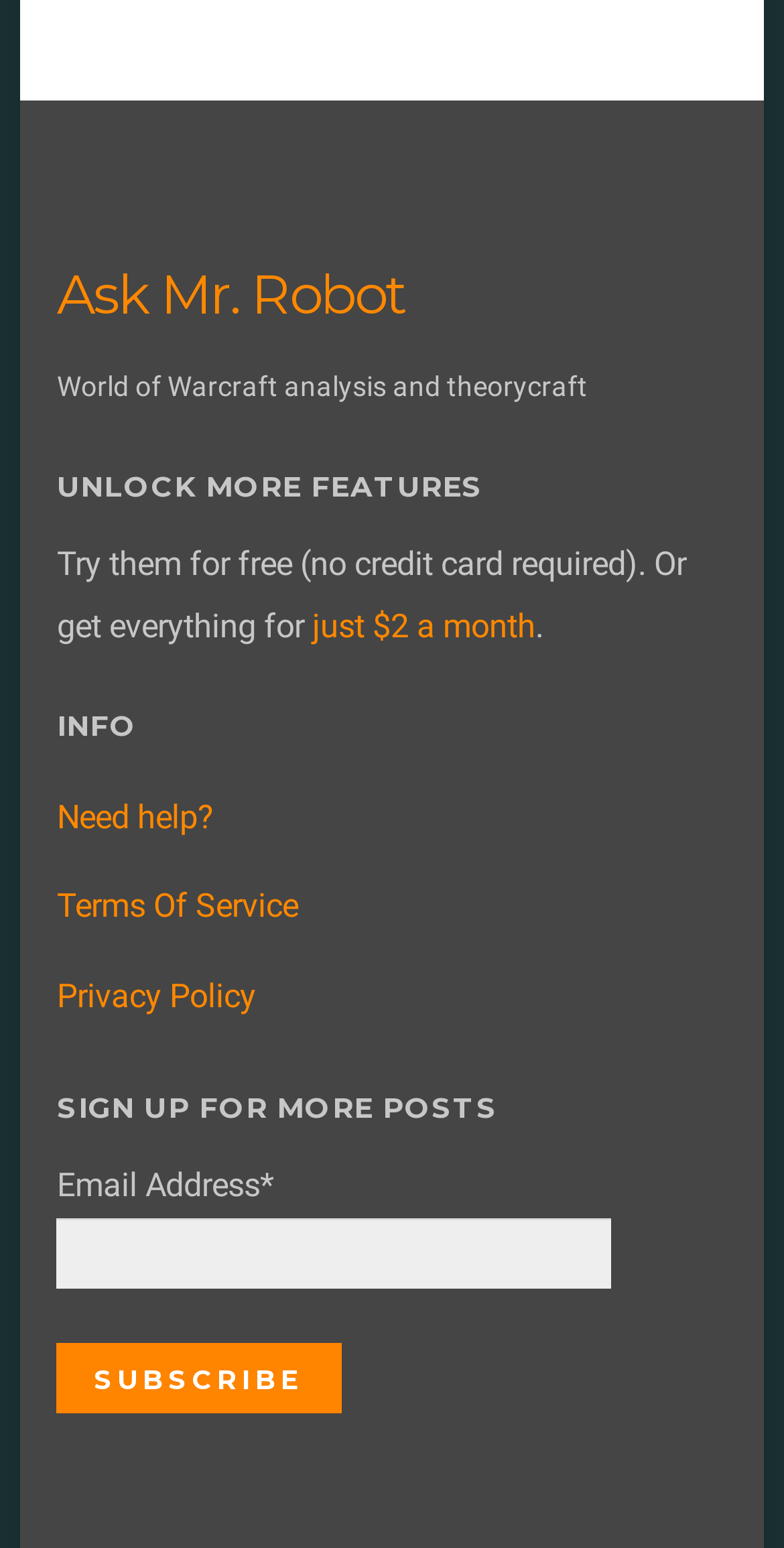What is the button text below the textbox?
Refer to the screenshot and answer in one word or phrase.

SUBSCRIBE